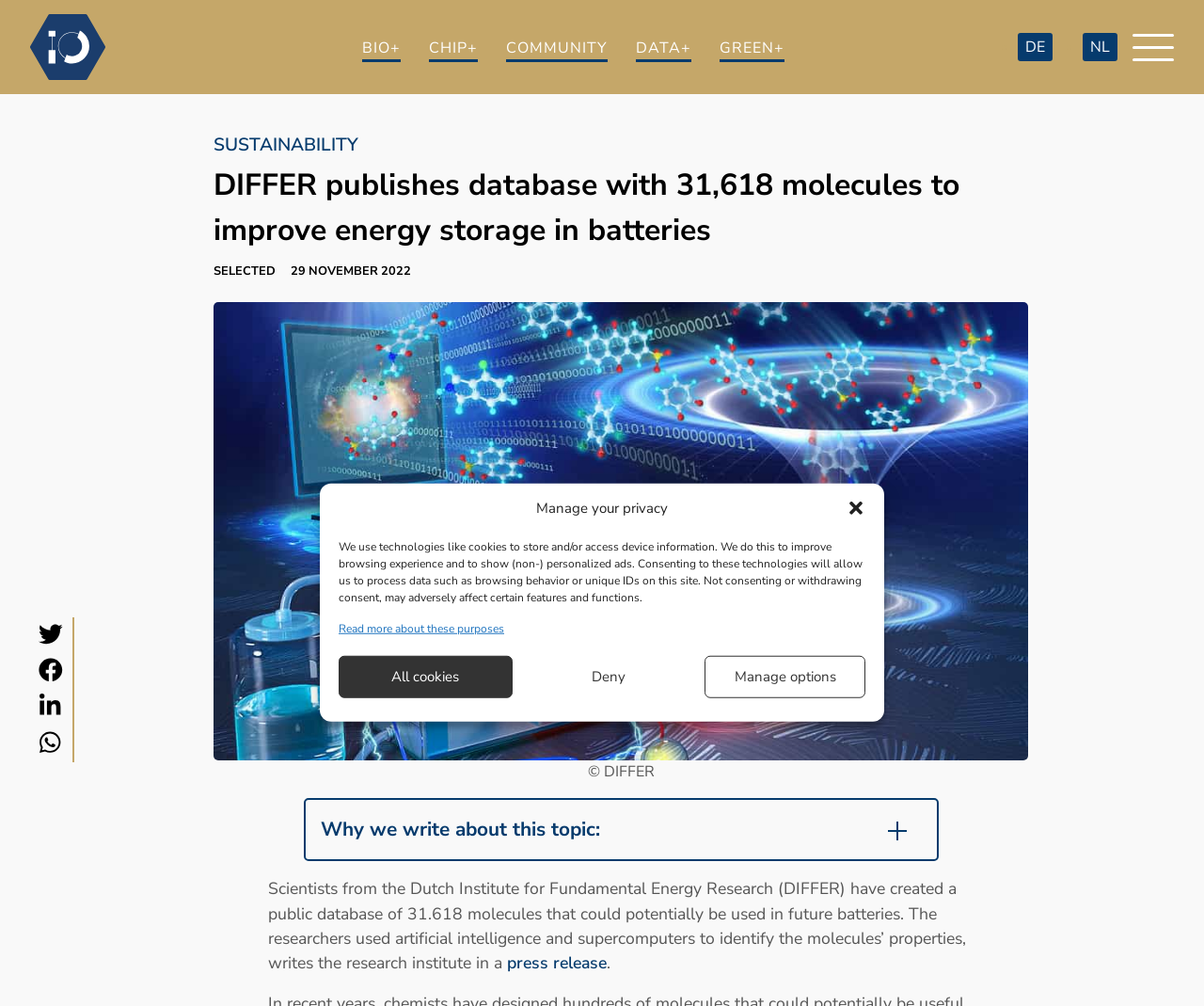Please identify the bounding box coordinates of the element's region that should be clicked to execute the following instruction: "Click the 'Menu' button". The bounding box coordinates must be four float numbers between 0 and 1, i.e., [left, top, right, bottom].

[0.941, 0.033, 0.975, 0.06]